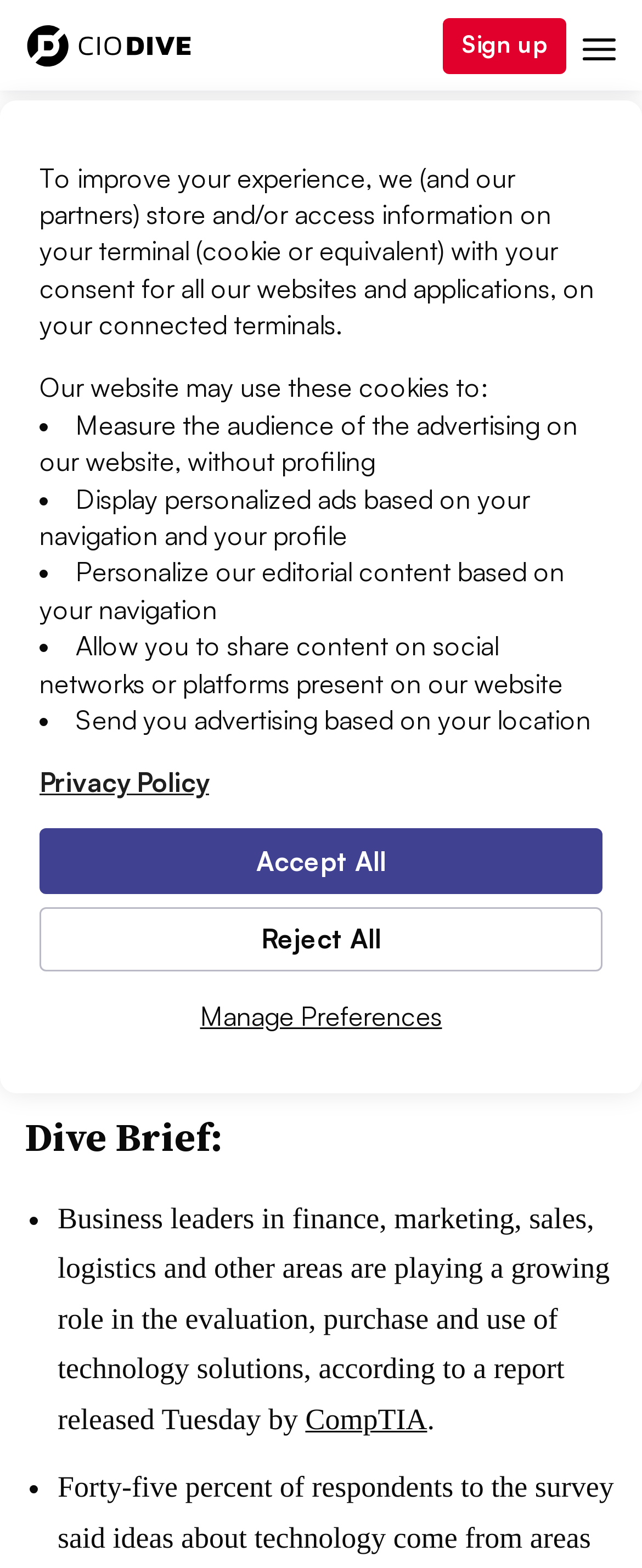Please pinpoint the bounding box coordinates for the region I should click to adhere to this instruction: "Click the 'CIO Dive' link".

[0.041, 0.016, 0.301, 0.037]